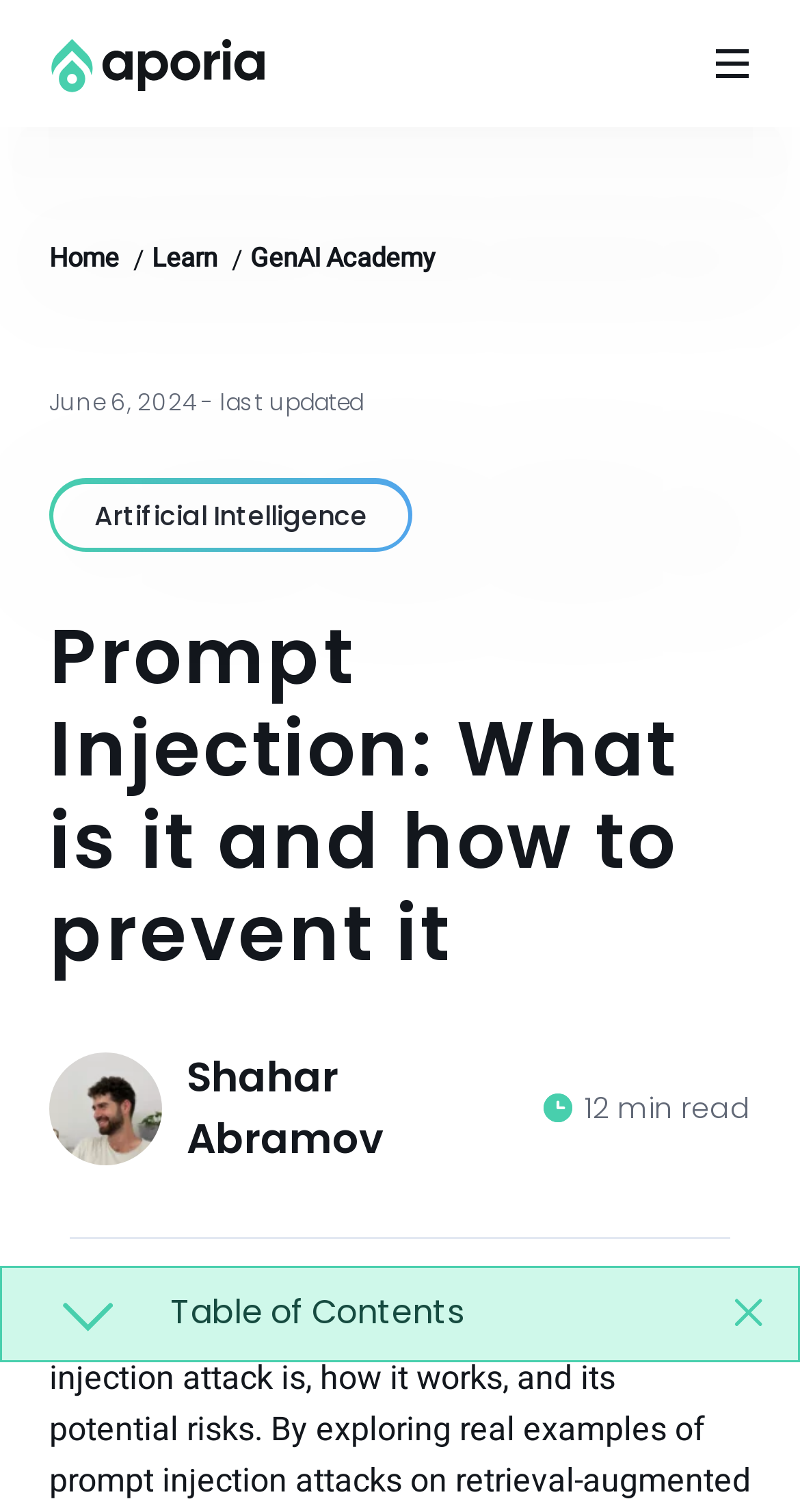What is the last updated date of the article?
Answer the question with a single word or phrase by looking at the picture.

June 6, 2024